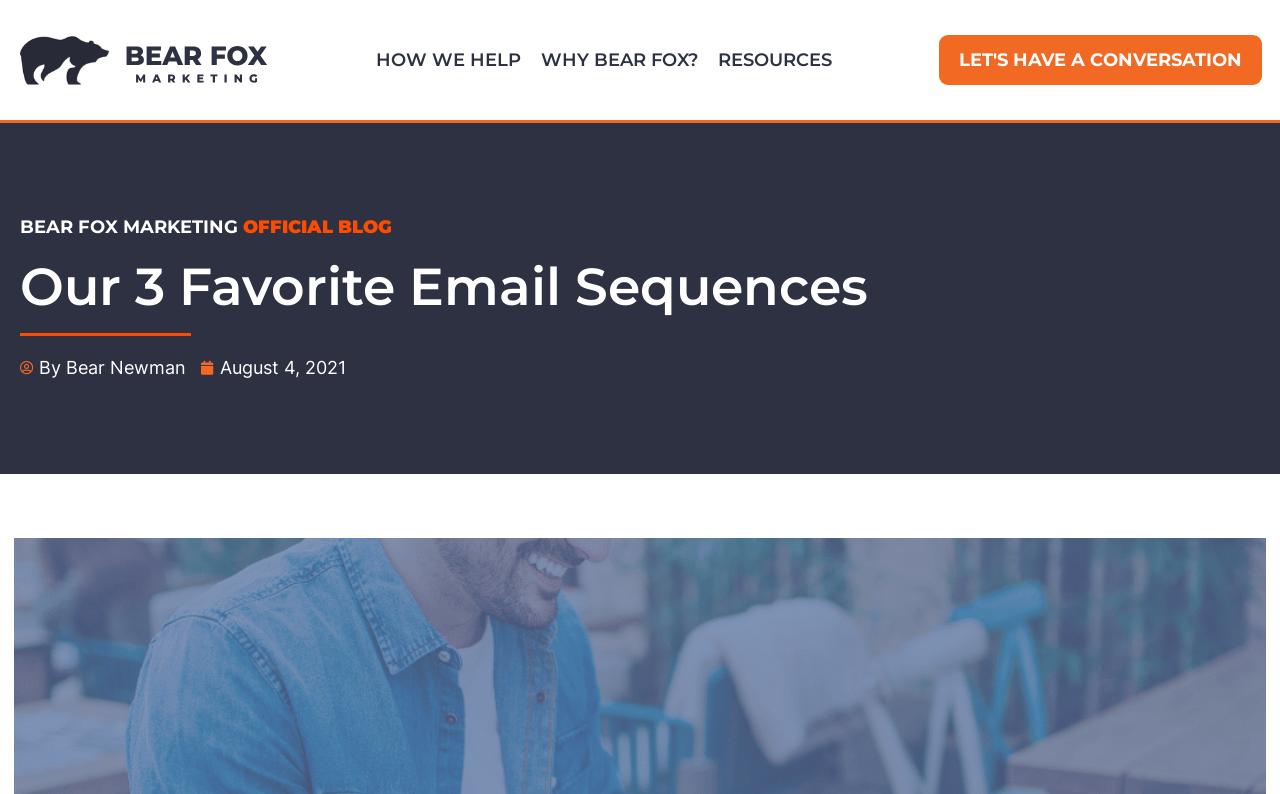Reply to the question with a single word or phrase:
What is the category of the blog post?

Official Blog